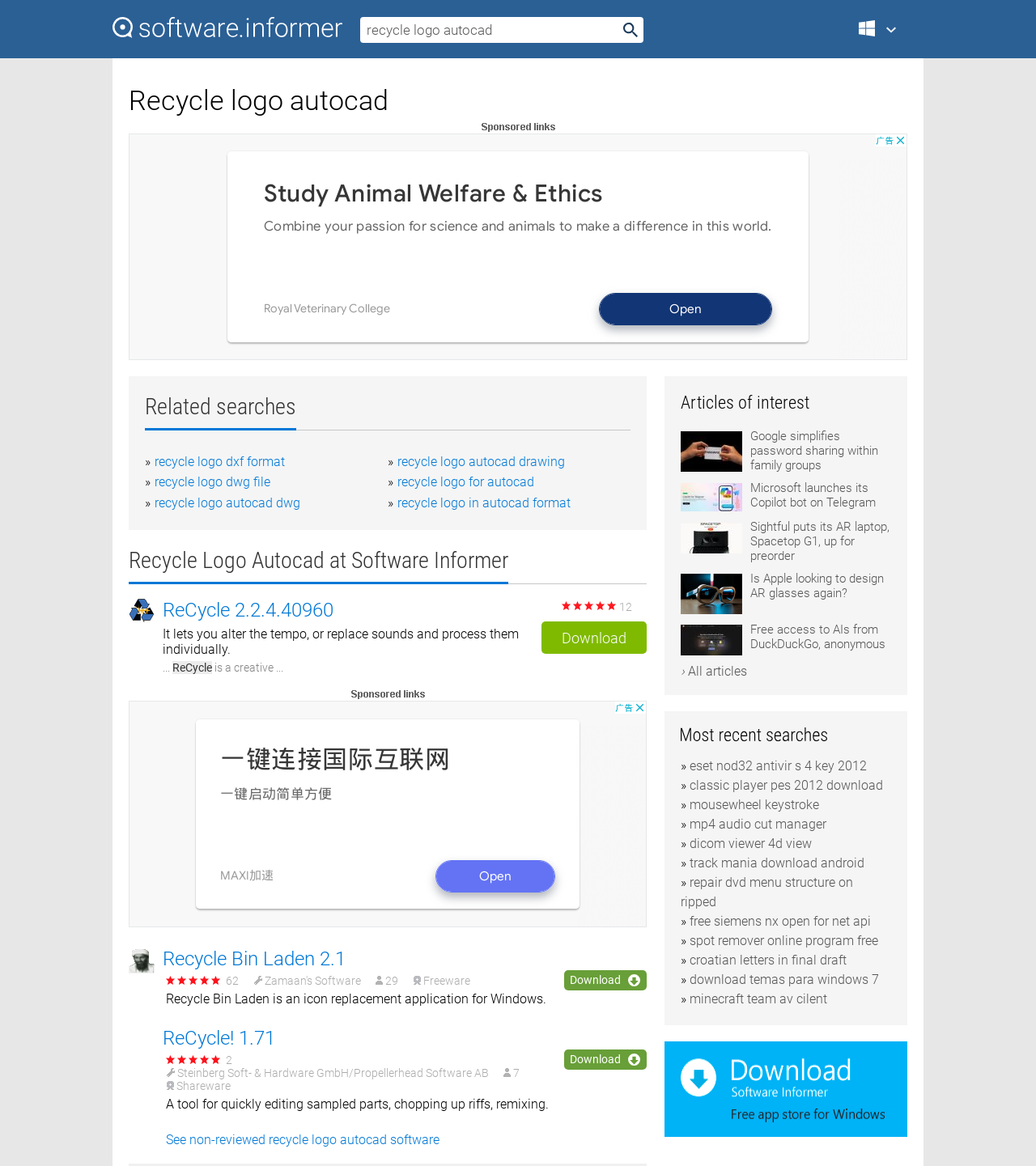Refer to the image and offer a detailed explanation in response to the question: What is the rating of ReCycle Bin Laden 2.1?

I found the answer by looking at the generic element with the bounding box coordinates [0.16, 0.837, 0.212, 0.844], which has the text '5'. This is likely the rating of ReCycle Bin Laden 2.1.